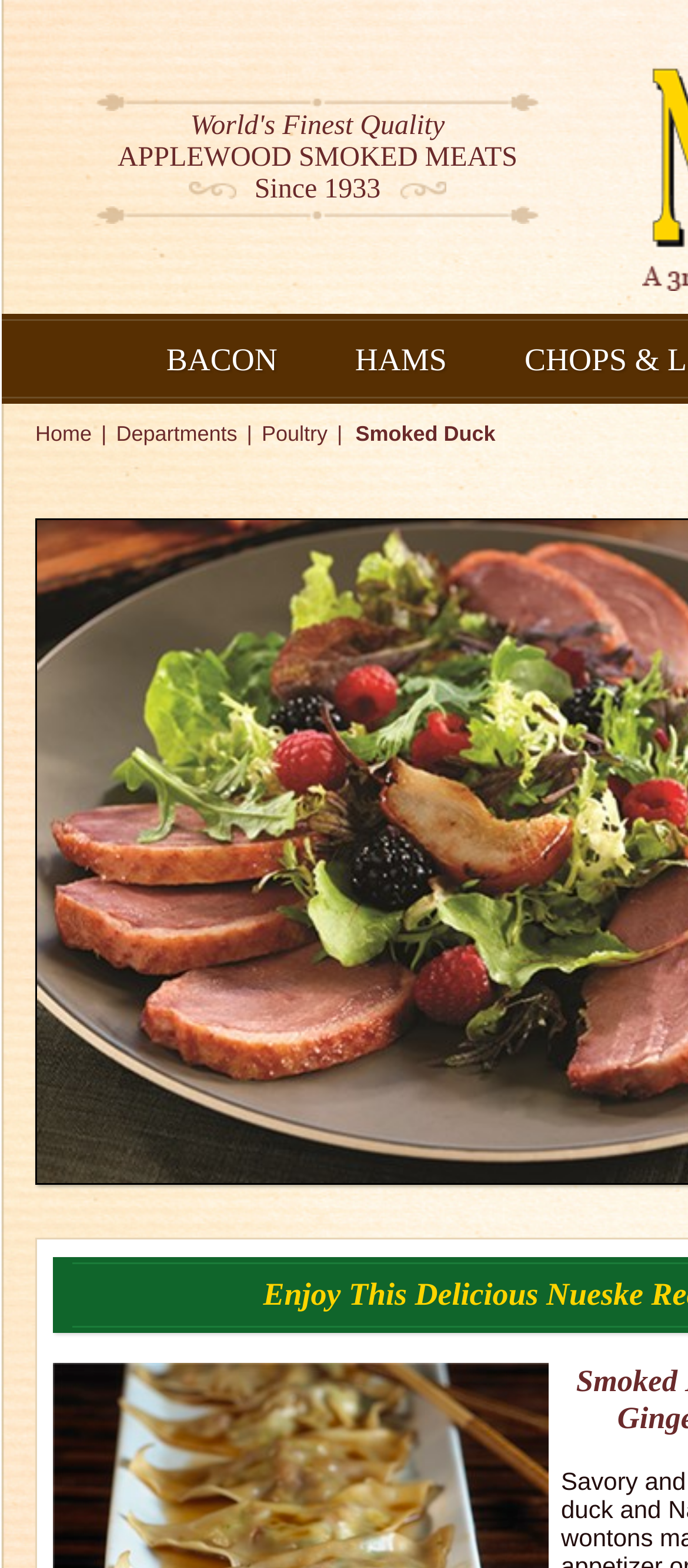Generate a comprehensive description of the webpage.

The webpage appears to be a product page for Applewood Smoked Duck, a wholesale offering from Nueskes. At the top of the page, there is a header section with the company name "APPLEWOOD SMOKED MEATS" in bold font, accompanied by two small images on either side. Below the company name is the tagline "Since 1933".

The main navigation menu is located below the header section, with links to "Home", "Departments", "Poultry", and a separator in between. The "Poultry" link is followed by a sub-link "Smoked Duck", which suggests that the current page is a sub-category under Poultry.

On the left side of the page, there are two prominent links: "BACON »" and "HAMS »", which are likely categories or sub-categories related to the company's products.

The overall layout of the page is clean, with a clear hierarchy of elements and sufficient whitespace to separate different sections. The use of images and typography adds visual appeal to the page, making it easy to navigate and understand.